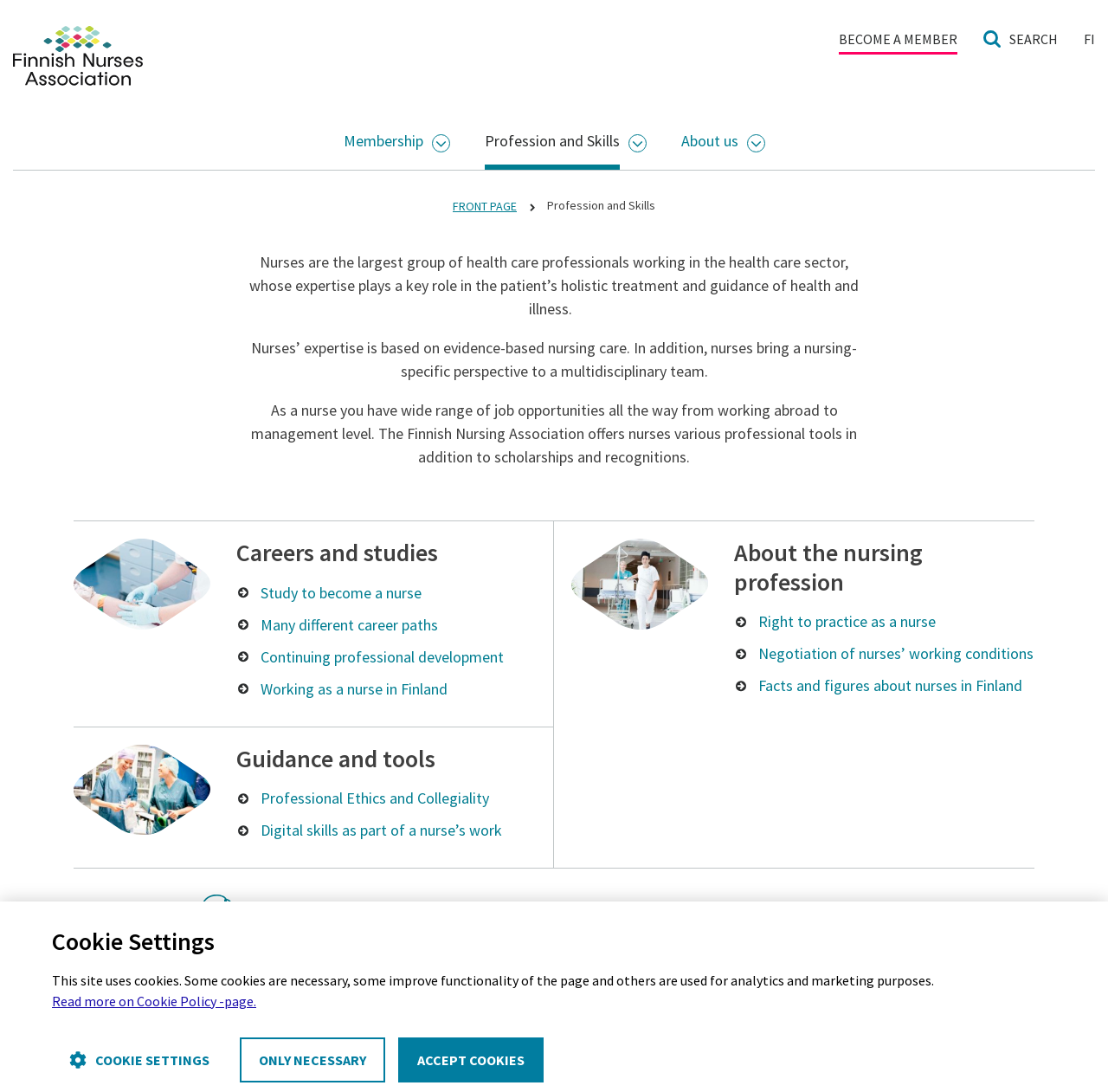Based on the image, give a detailed response to the question: What is the purpose of the 'Cookie Settings' section?

The 'Cookie Settings' section appears to be a standard feature on many websites, allowing users to manage their cookie preferences. The section includes a brief description of cookies, a link to a 'Cookie Policy' page, and three buttons to manage cookie settings. The purpose of this section is to provide users with control over the cookies used on the website.